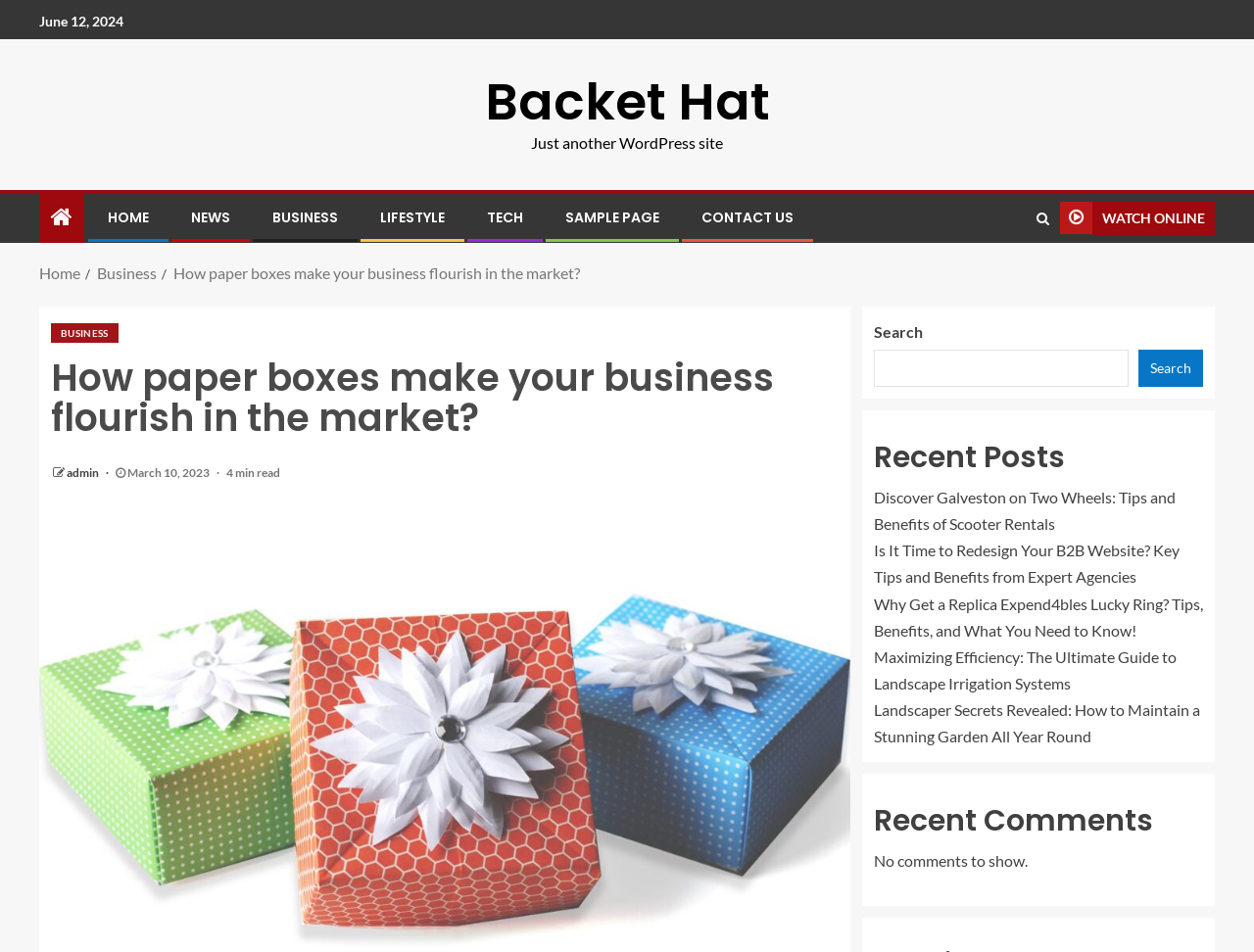Please determine the bounding box coordinates for the element with the description: "parent_node: Search name="s"".

[0.697, 0.367, 0.9, 0.406]